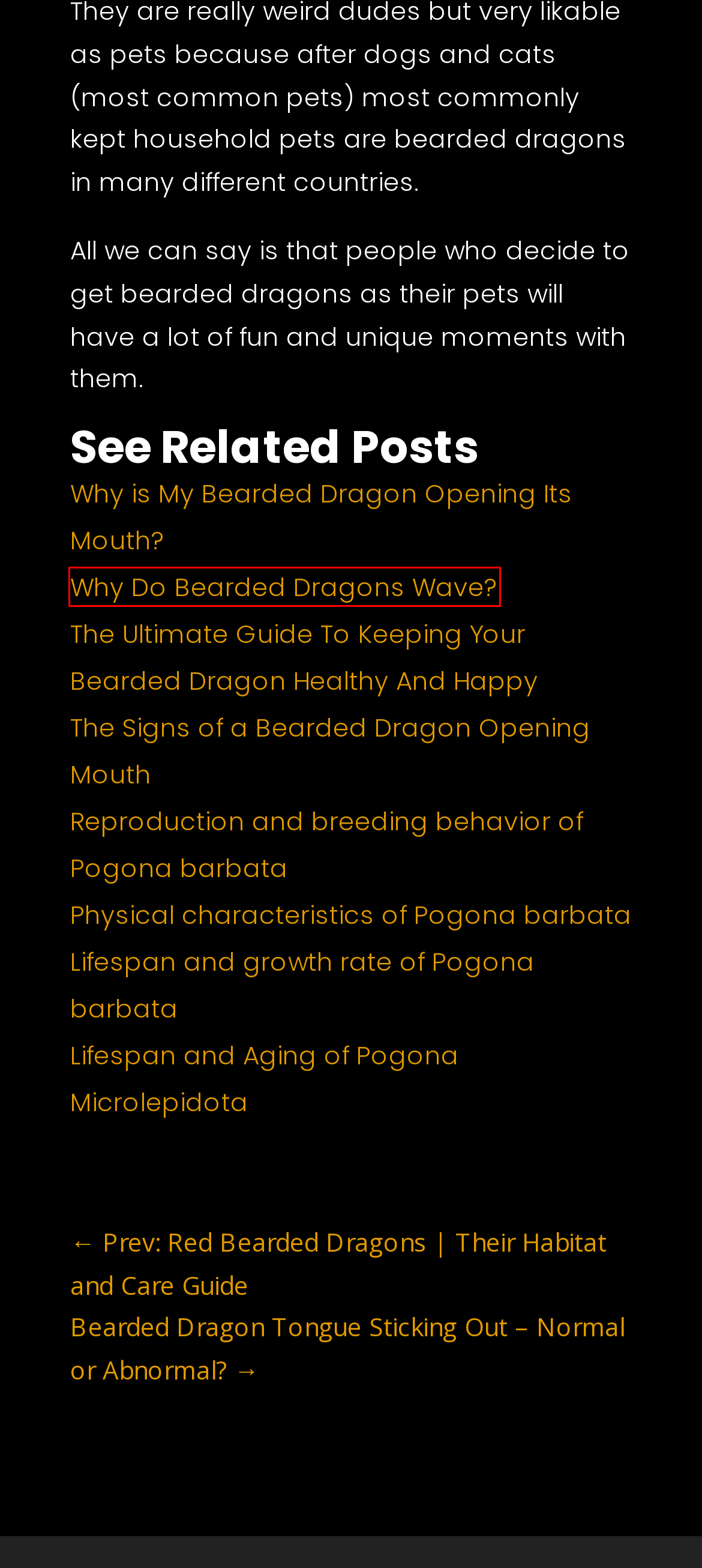You are provided a screenshot of a webpage featuring a red bounding box around a UI element. Choose the webpage description that most accurately represents the new webpage after clicking the element within the red bounding box. Here are the candidates:
A. Physical Characteristics Of Pogona Barbata - Bearded Dragon Resource
B. Red Bearded Dragons | Their Habitat And Care Guide - Bearded Dragon Resource
C. Bearded Dragon Tongue Sticking Out – Normal Or Abnormal?
D. Reproduction And Breeding Behavior Of Pogona Barbata - Bearded Dragon Resource
E. The Signs Of A Bearded Dragon Opening Mouth - Bearded Dragon Resource
F. Why Do Bearded Dragons Wave? - Bearded Dragon Resource
G. Why Is My Bearded Dragon Opening Its Mouth? - Bearded Dragon Resource
H. Keeping Your Bearded Dragon Healthy: The Best 2023 Guide - Bearded Dragon Resource

F